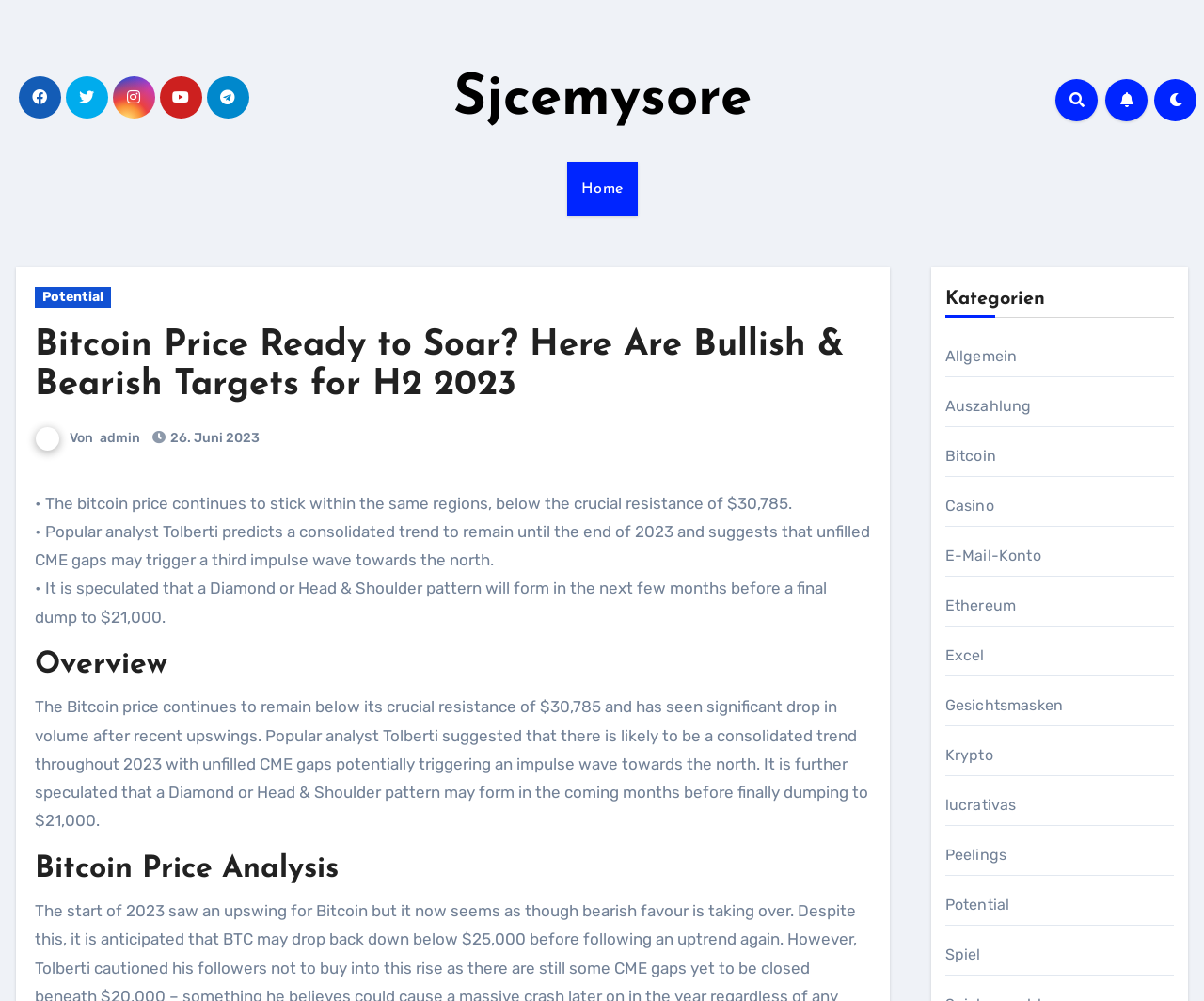What is the current trend of Bitcoin price? Analyze the screenshot and reply with just one word or a short phrase.

Consolidated trend